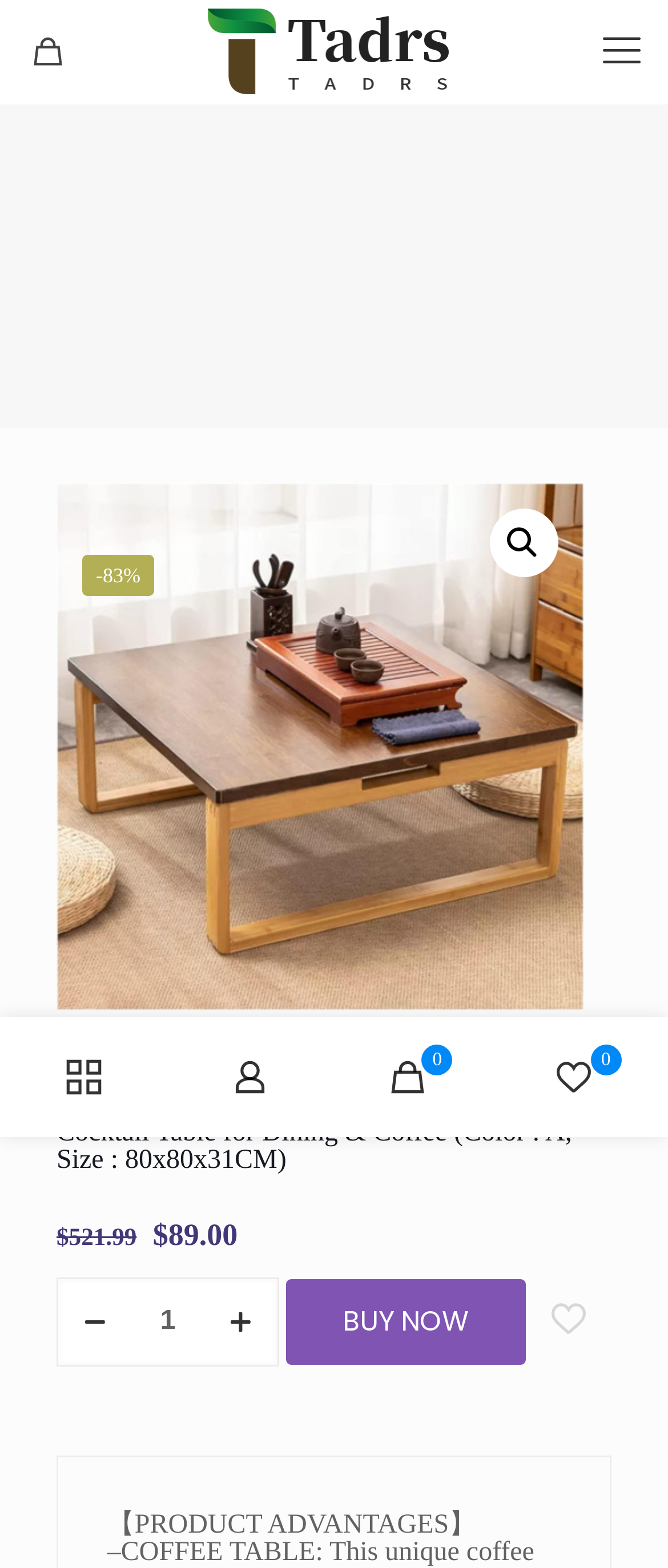Bounding box coordinates should be provided in the format (top-left x, top-left y, bottom-right x, bottom-right y) with all values between 0 and 1. Identify the bounding box for this UI element: Email

None